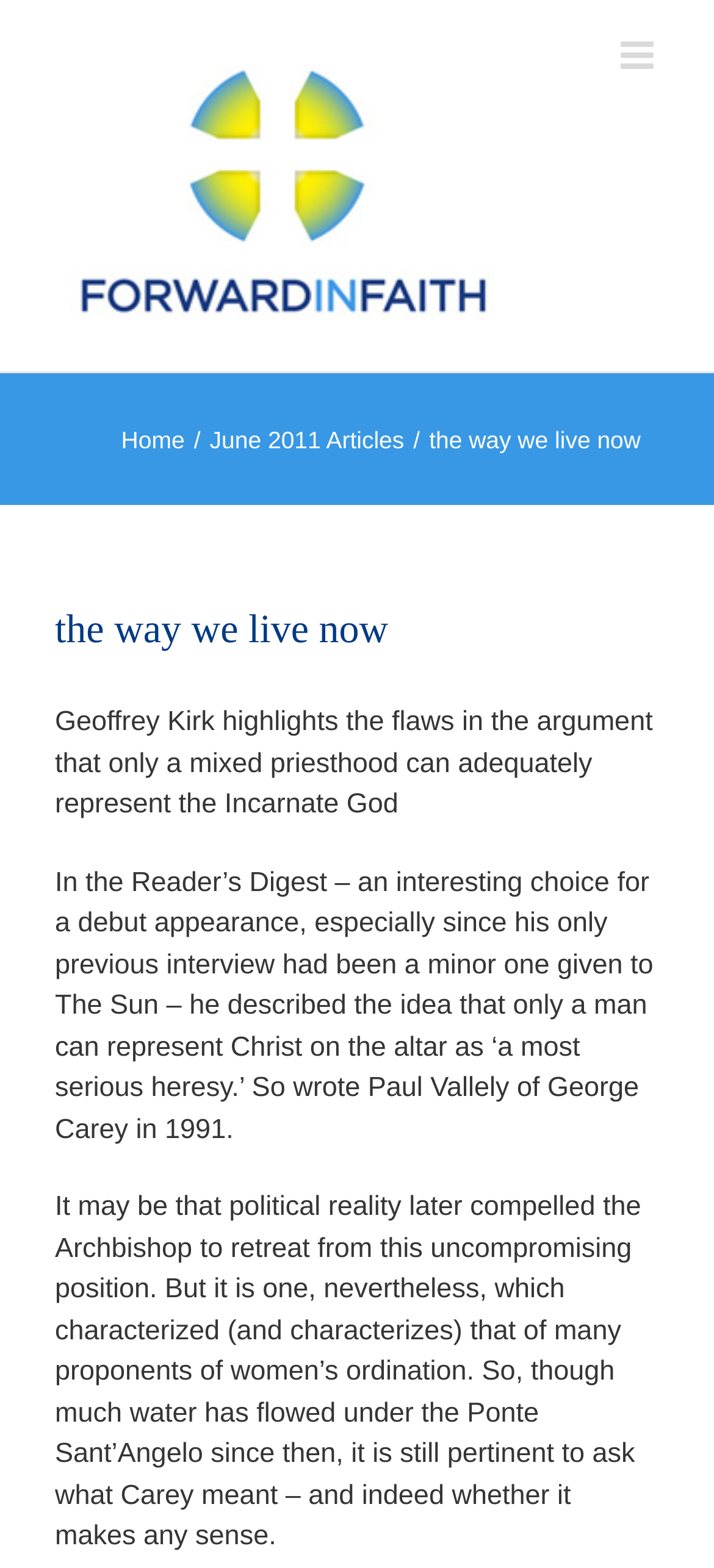Given the element description Hire iOS developer Freelancer, identify the bounding box coordinates for the UI element on the webpage screenshot. The format should be (top-left x, top-left y, bottom-right x, bottom-right y), with values between 0 and 1.

None